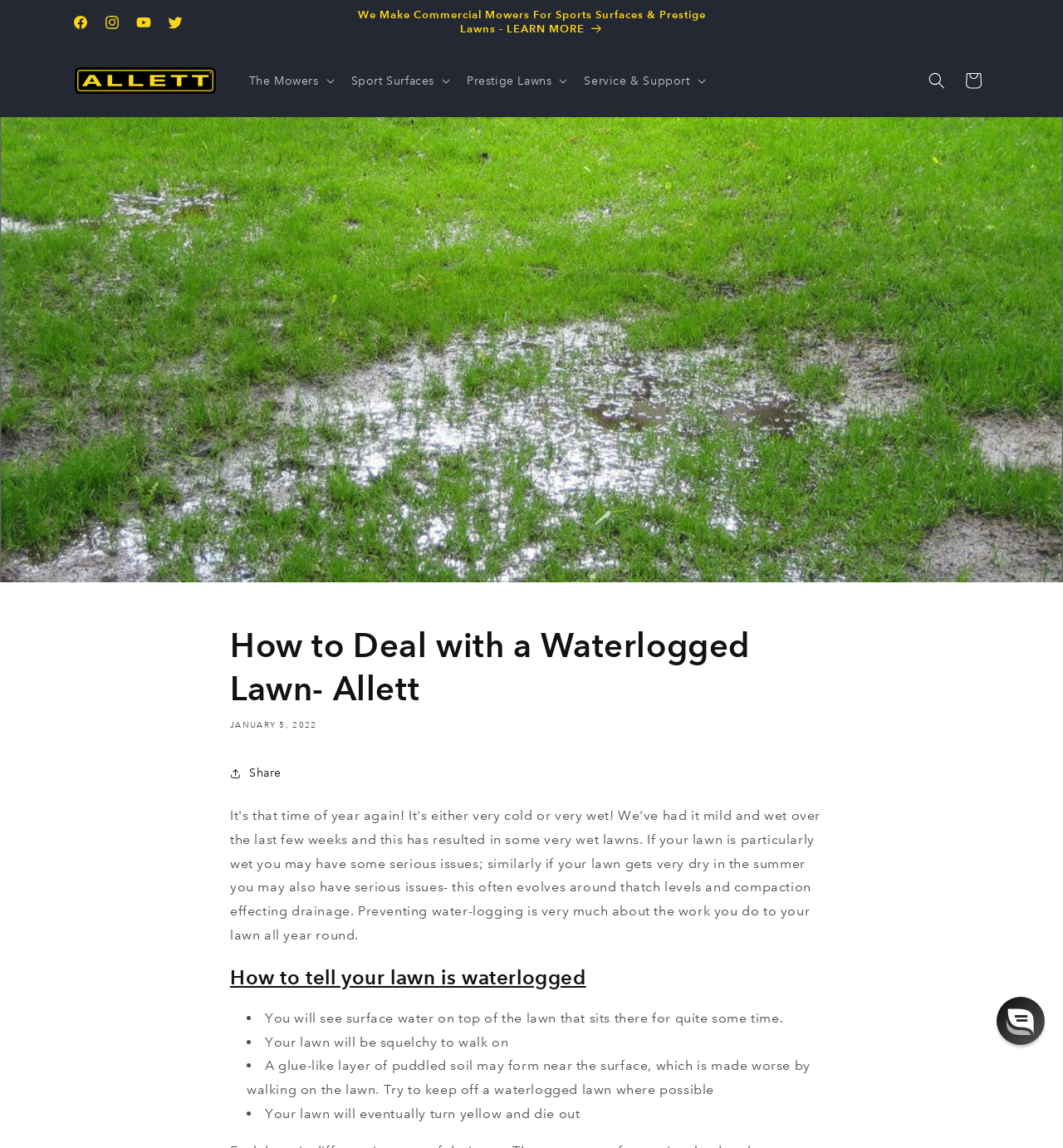Identify the bounding box coordinates of the region I need to click to complete this instruction: "View the cart".

[0.898, 0.054, 0.933, 0.086]